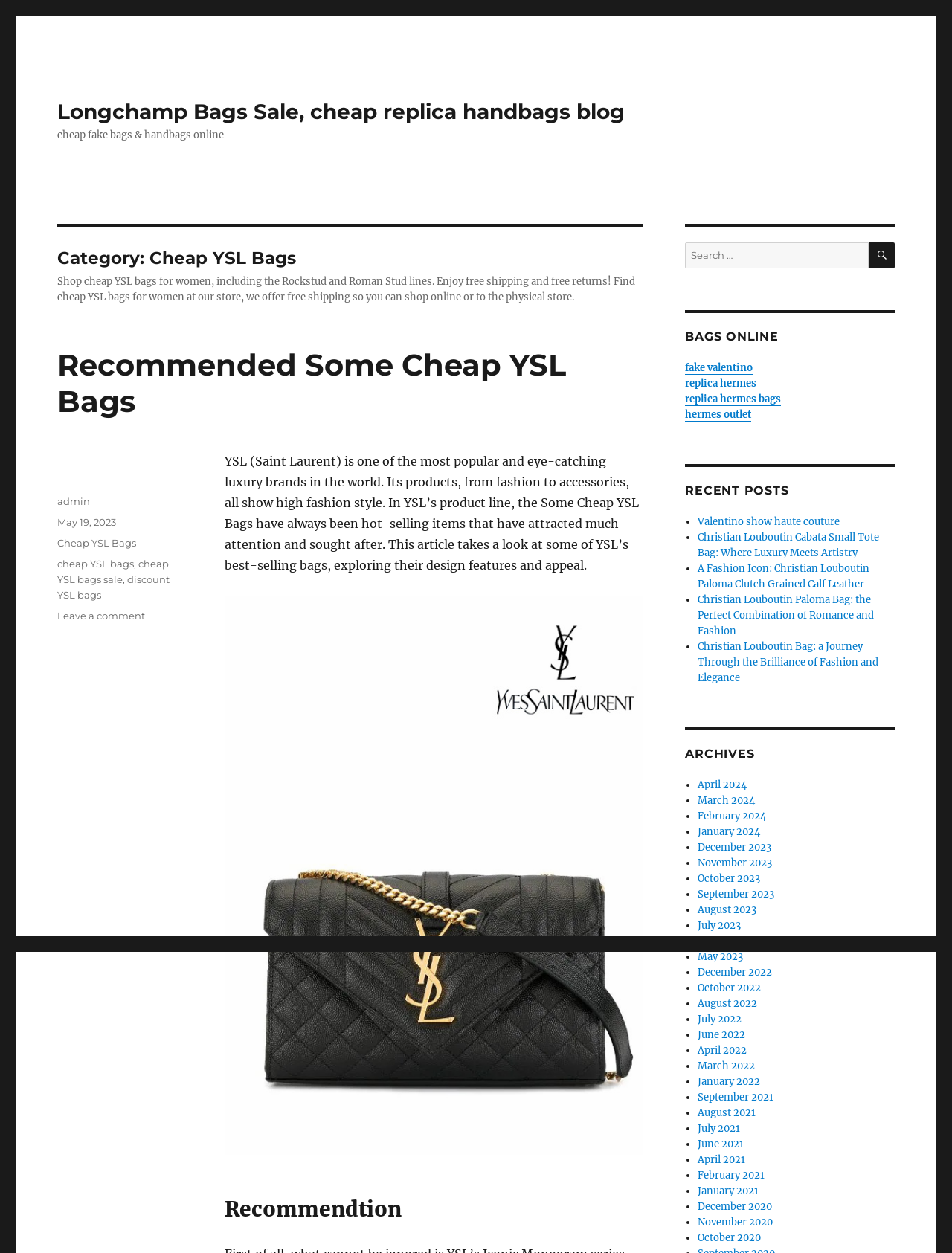Analyze the image and answer the question with as much detail as possible: 
What is the author of the blog post?

I found the answer by examining the 'FooterAsNonLandmark' element with ID 135, which contains a 'StaticText' element with the text 'Author' and a 'link' element with the text 'admin'.